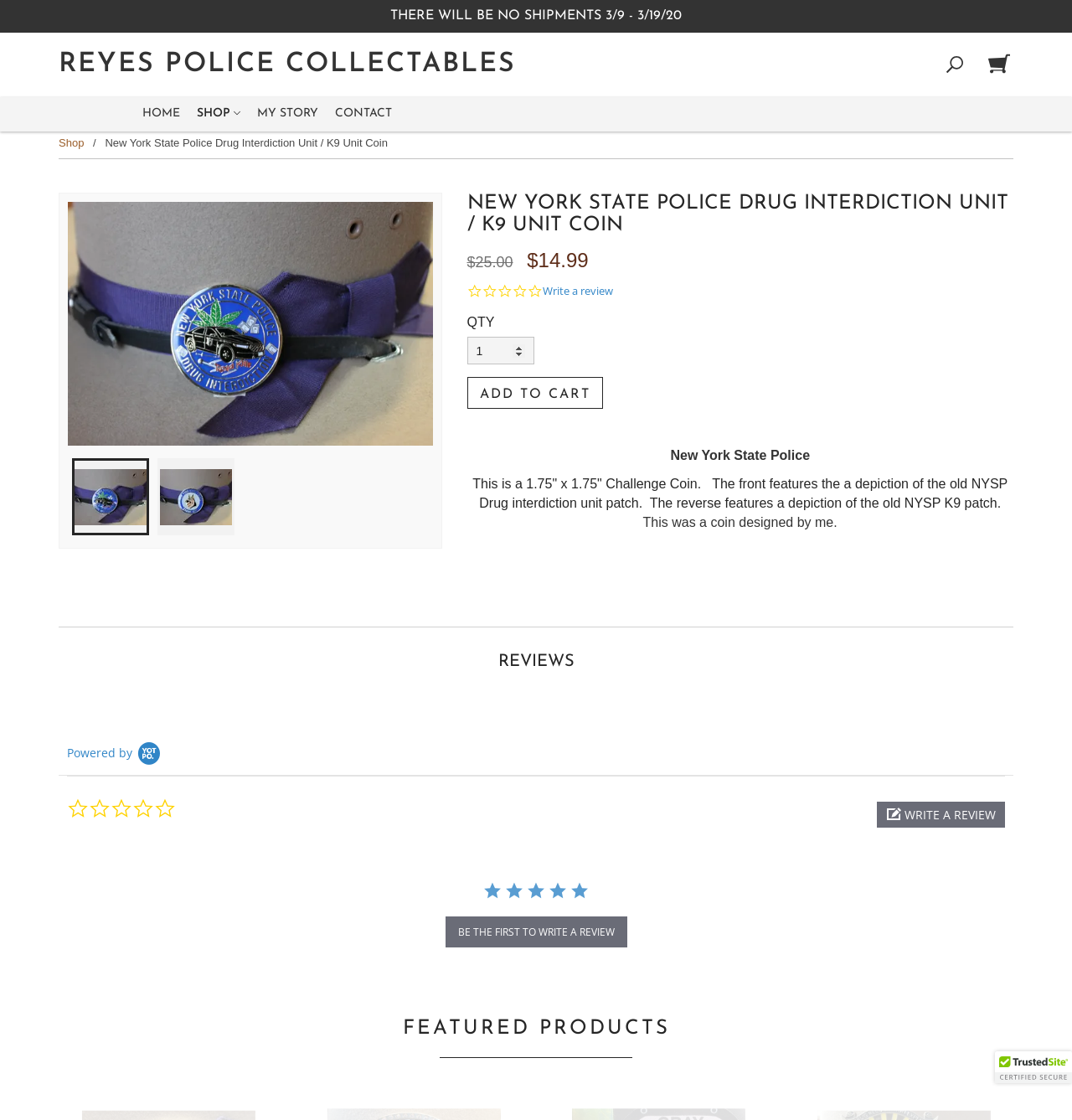Generate the text content of the main headline of the webpage.

NEW YORK STATE POLICE DRUG INTERDICTION UNIT / K9 UNIT COIN